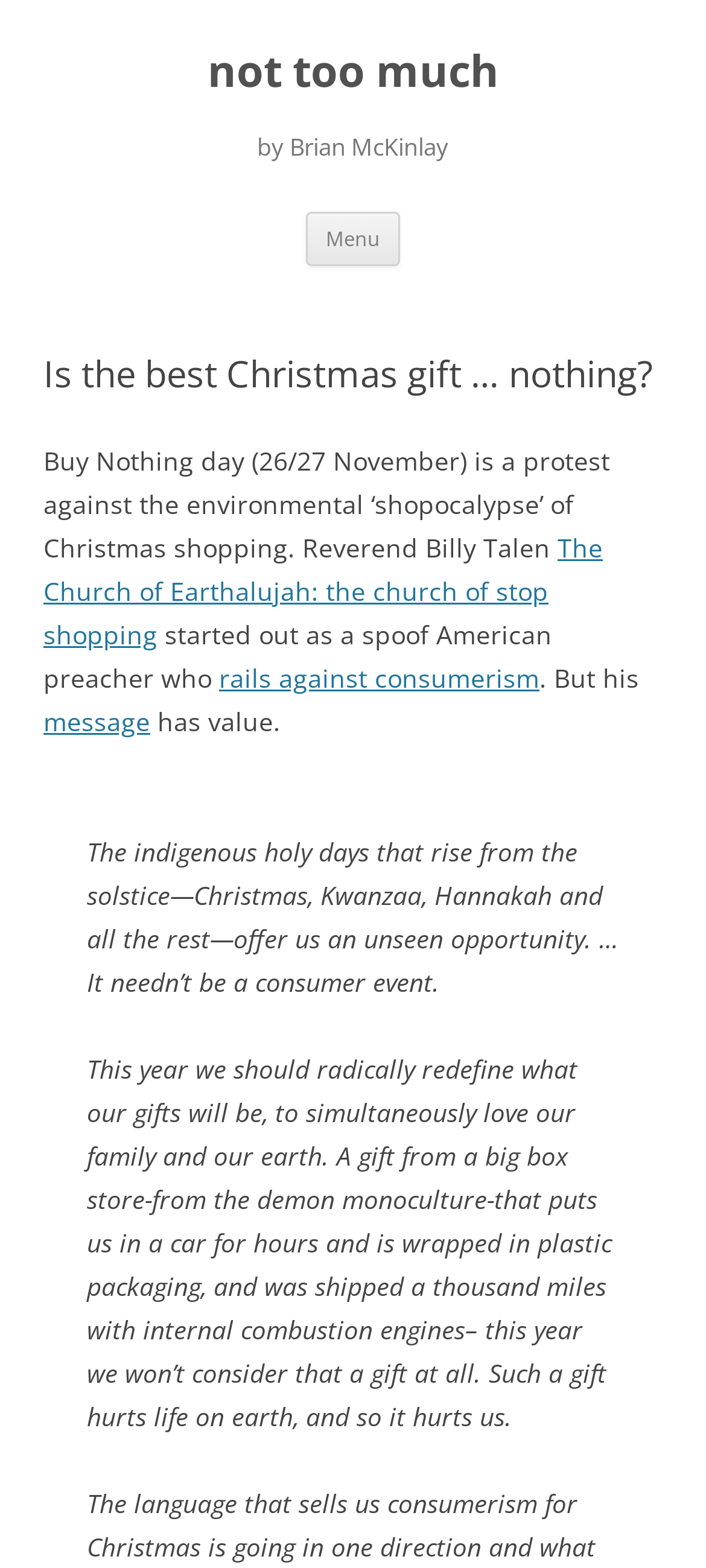Identify the bounding box coordinates for the UI element that matches this description: "rails against consumerism".

[0.31, 0.421, 0.764, 0.443]